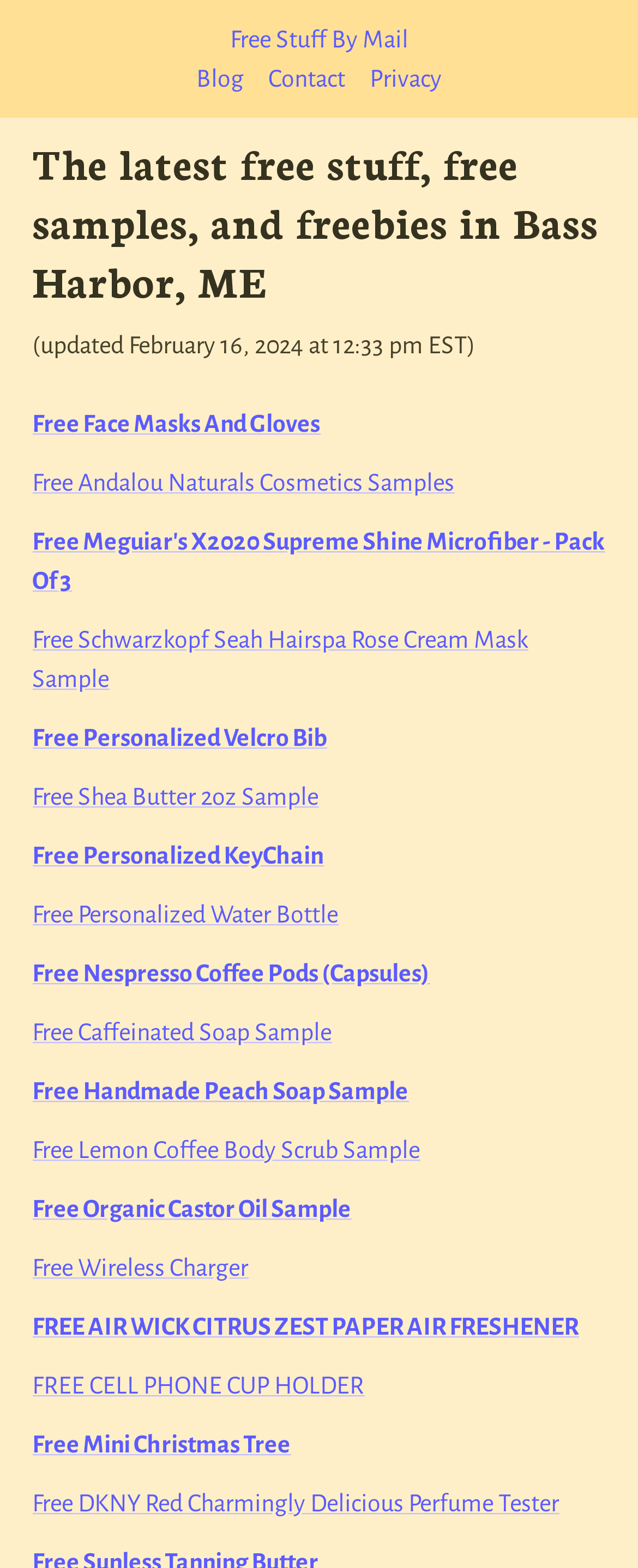Find the bounding box coordinates for the HTML element described as: "Contact". The coordinates should consist of four float values between 0 and 1, i.e., [left, top, right, bottom].

[0.421, 0.042, 0.541, 0.058]